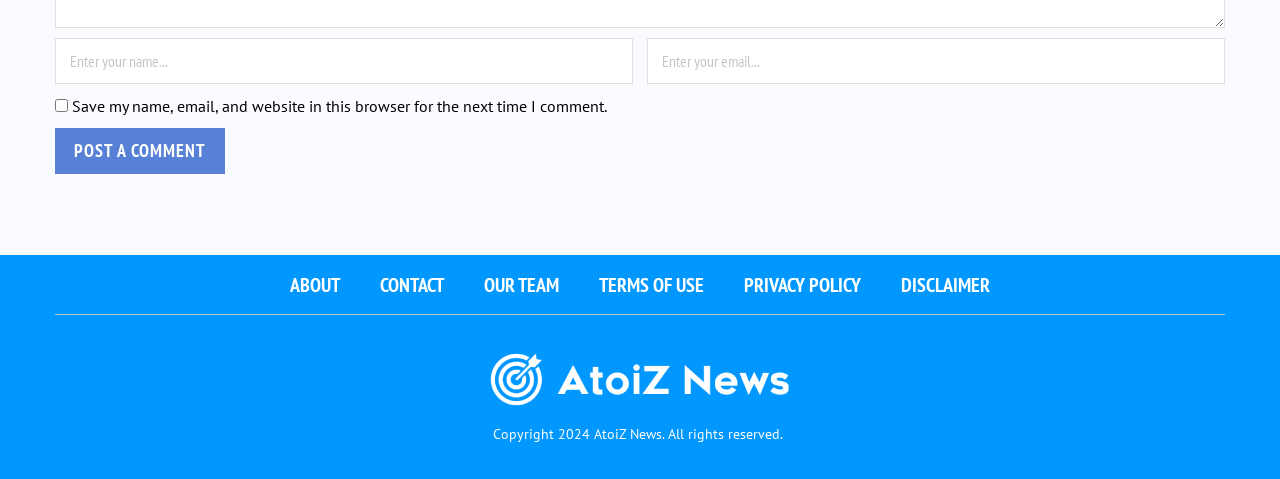Identify the bounding box for the given UI element using the description provided. Coordinates should be in the format (top-left x, top-left y, bottom-right x, bottom-right y) and must be between 0 and 1. Here is the description: Terms of Use

[0.468, 0.567, 0.55, 0.621]